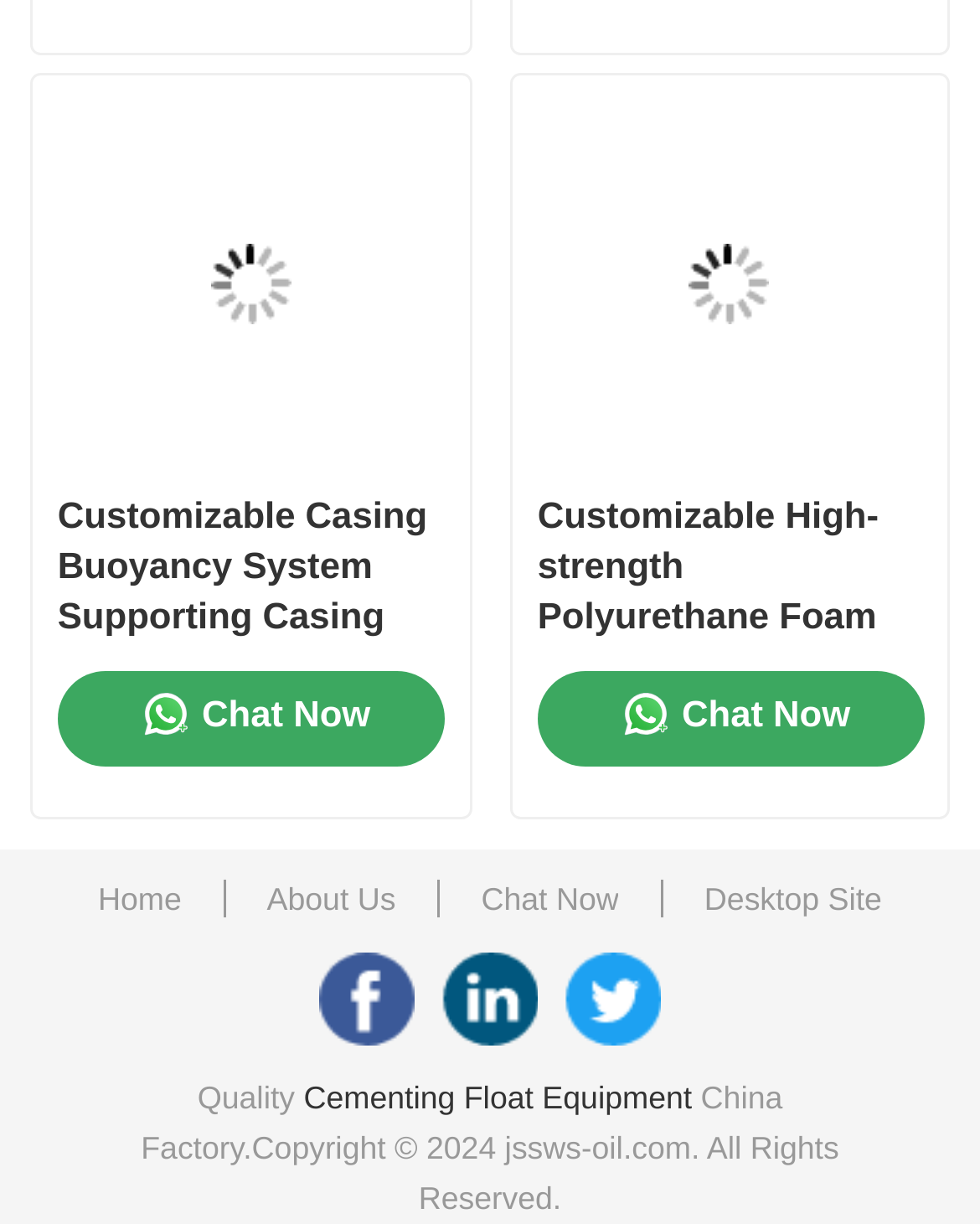Please specify the bounding box coordinates of the area that should be clicked to accomplish the following instruction: "Click on the 'Home' link". The coordinates should consist of four float numbers between 0 and 1, i.e., [left, top, right, bottom].

[0.08, 0.153, 0.92, 0.266]